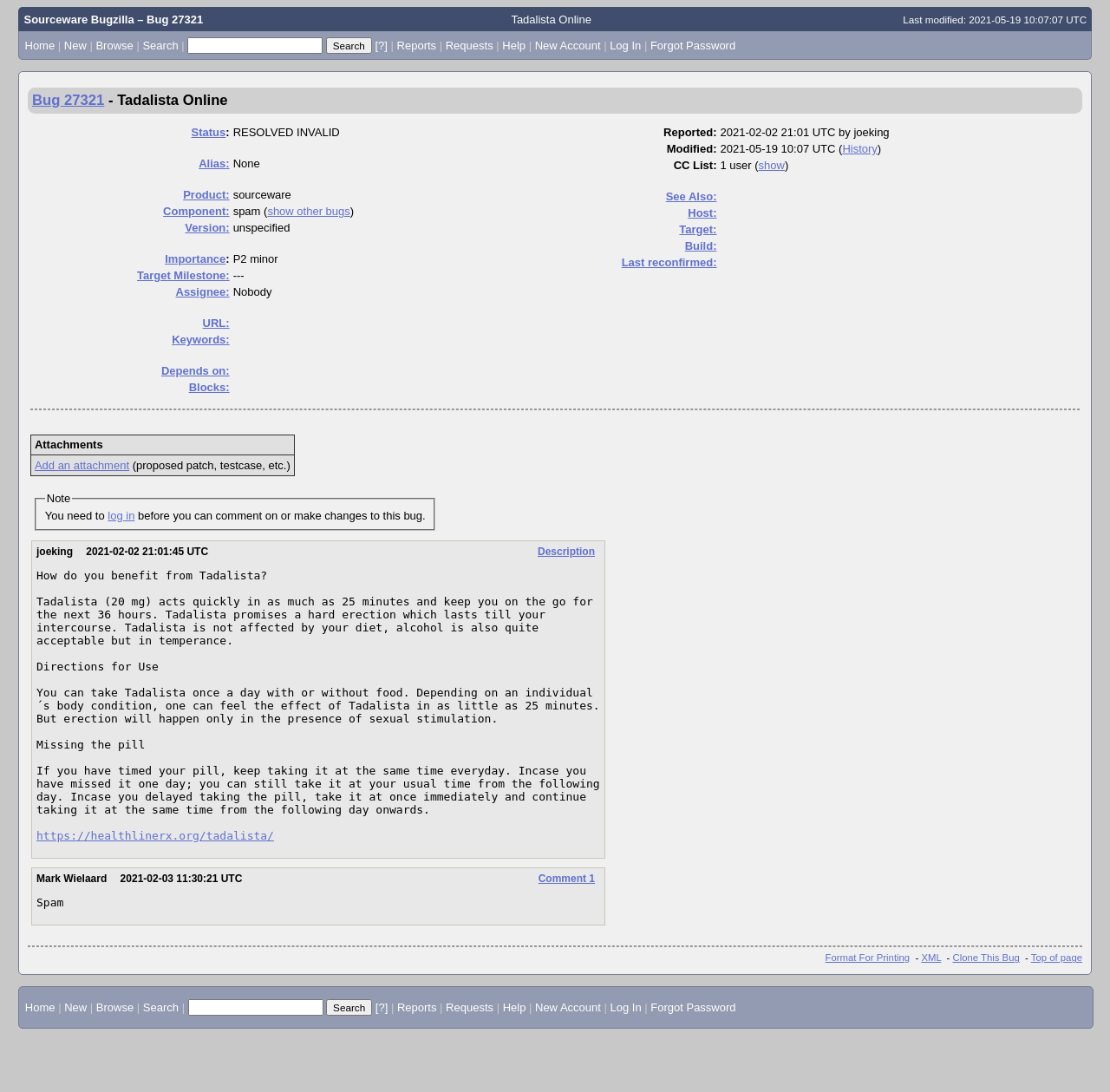Specify the bounding box coordinates of the element's area that should be clicked to execute the given instruction: "Click on the 'Log In' link". The coordinates should be four float numbers between 0 and 1, i.e., [left, top, right, bottom].

[0.549, 0.035, 0.578, 0.047]